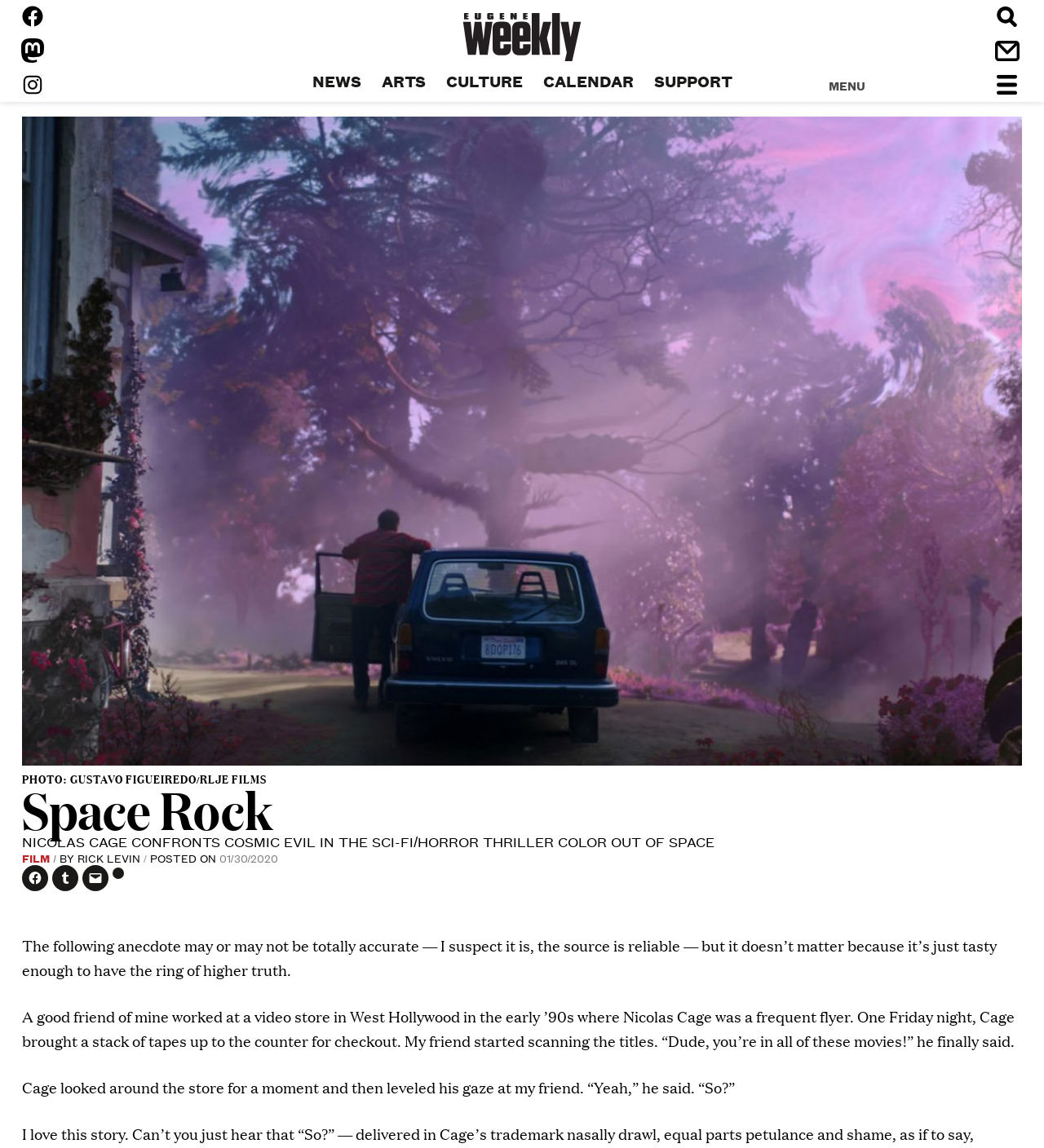Respond to the question below with a single word or phrase: What is the name of the publication?

Eugene Weekly